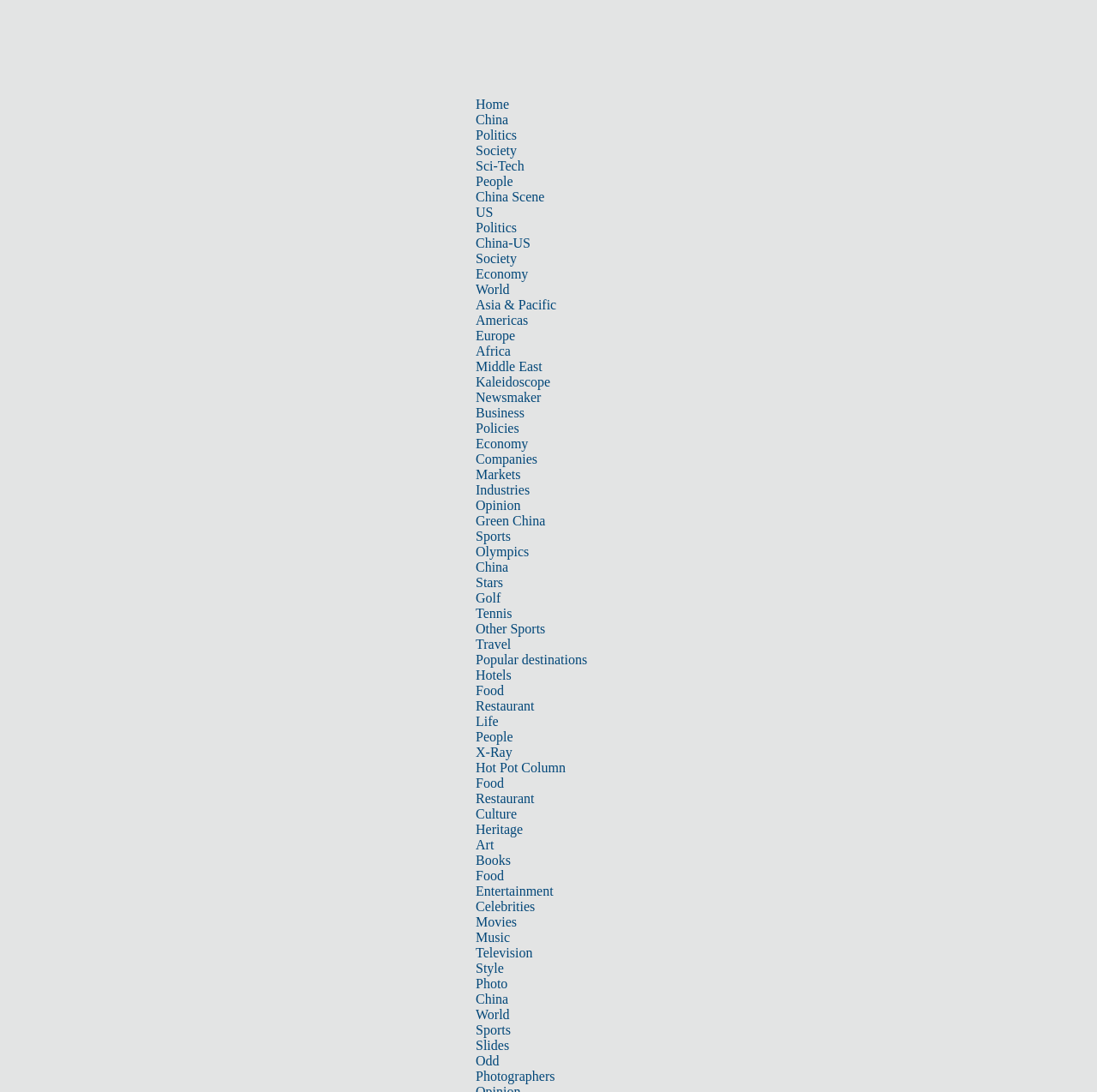How many links are in the top navigation bar?
Refer to the image and give a detailed answer to the query.

I counted the number of link elements in the top navigation bar, which starts from 'Home' and ends at 'Photographers'. There are 30 links in total.